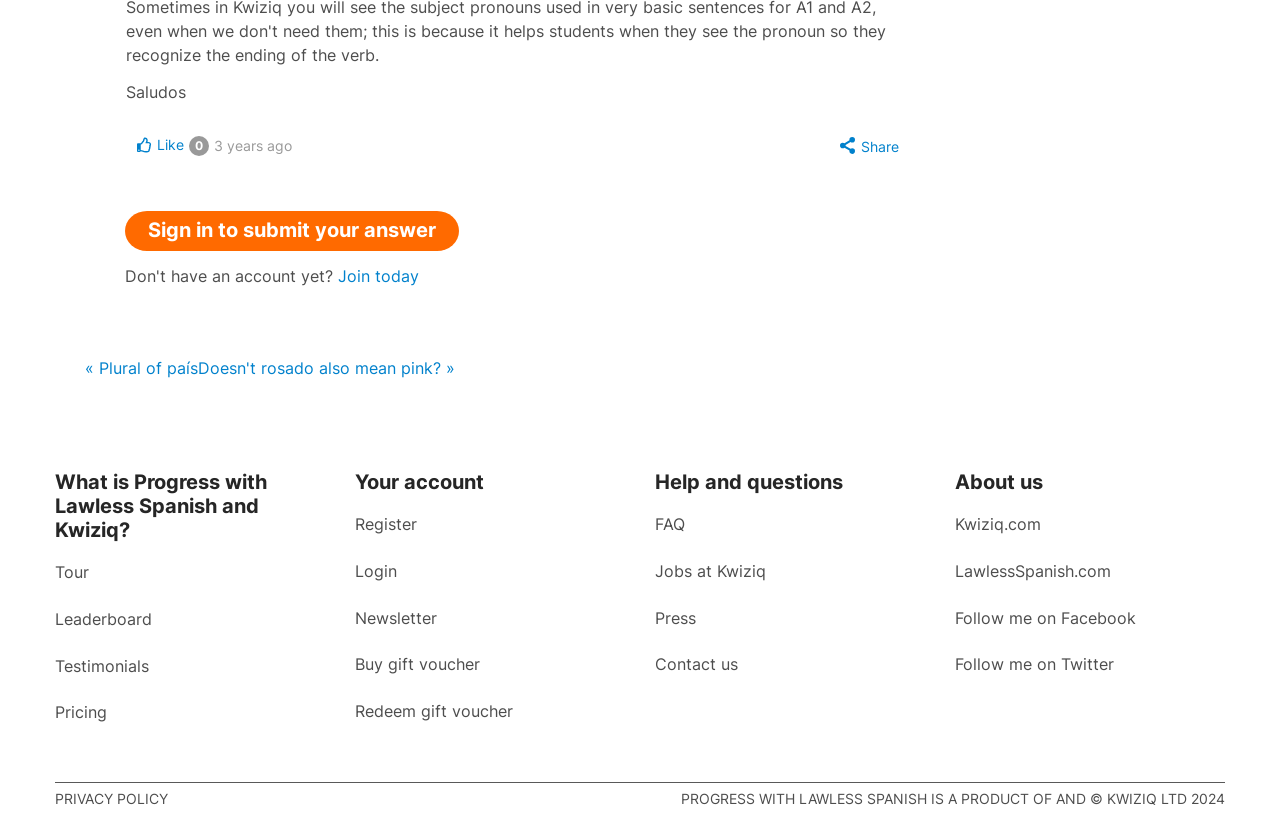Determine the bounding box coordinates of the clickable element to complete this instruction: "Click on the 'Share' link". Provide the coordinates in the format of four float numbers between 0 and 1, [left, top, right, bottom].

[0.648, 0.165, 0.706, 0.194]